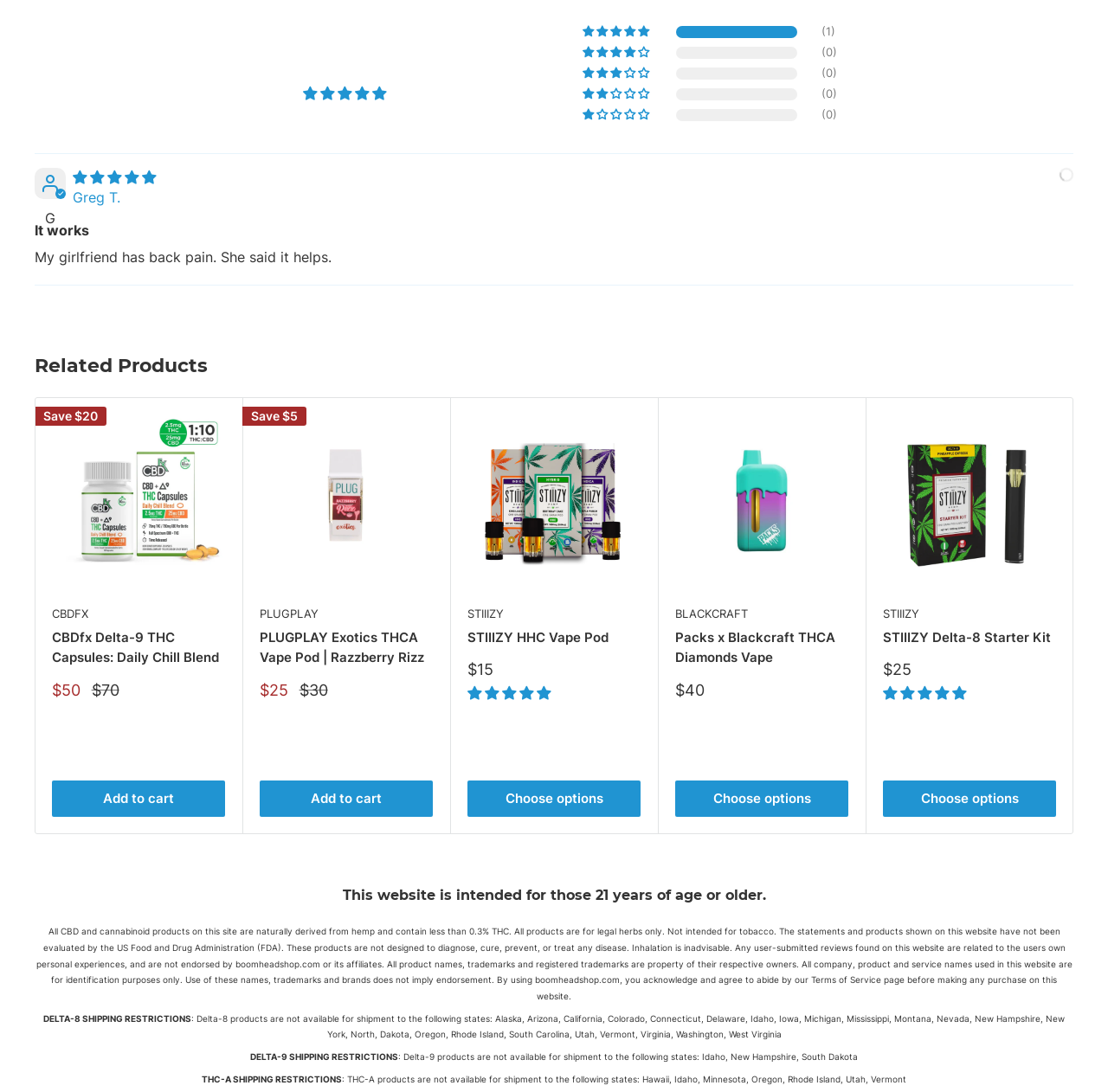Point out the bounding box coordinates of the section to click in order to follow this instruction: "View product details of CBDFX Delta-9 THC Capsules: Daily Chill Blend".

[0.047, 0.622, 0.203, 0.638]